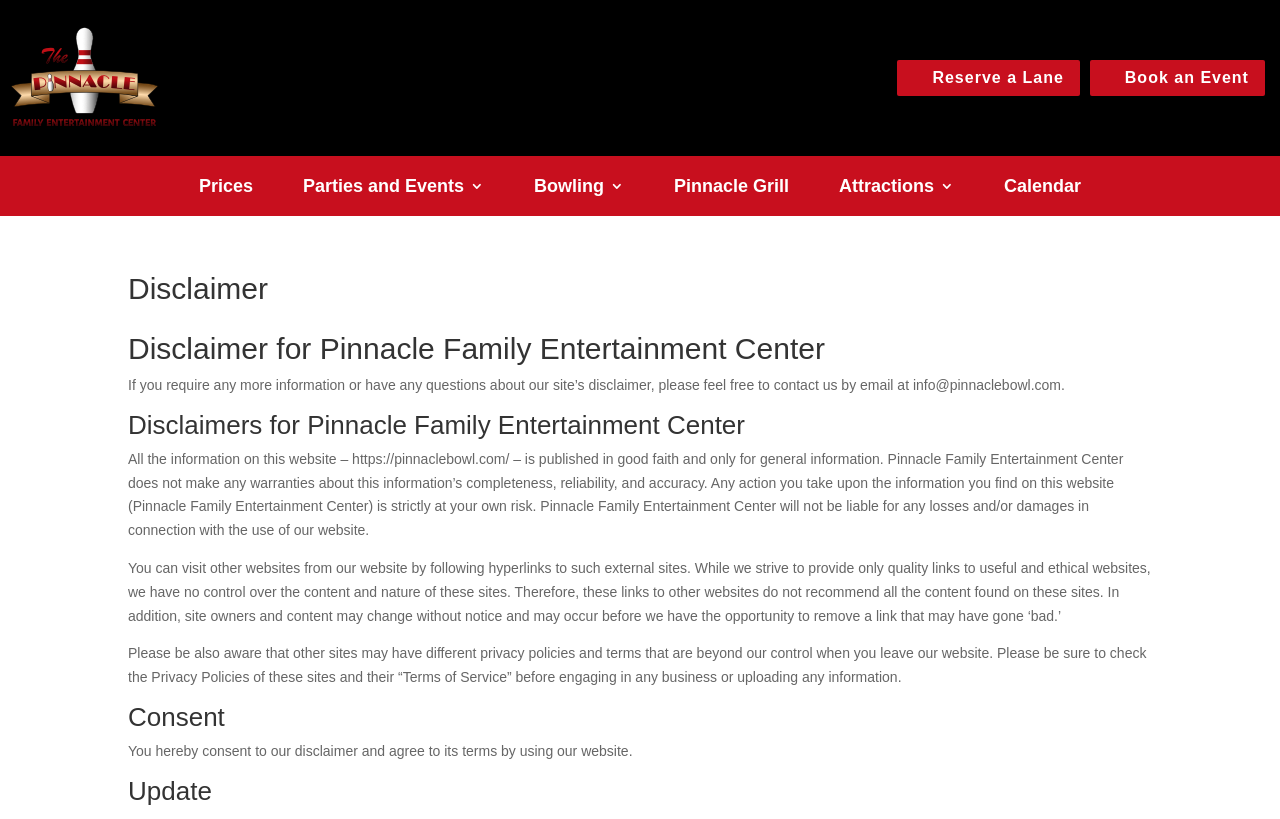Please determine the bounding box coordinates of the element to click on in order to accomplish the following task: "Click Reserve a Lane". Ensure the coordinates are four float numbers ranging from 0 to 1, i.e., [left, top, right, bottom].

[0.701, 0.073, 0.844, 0.118]